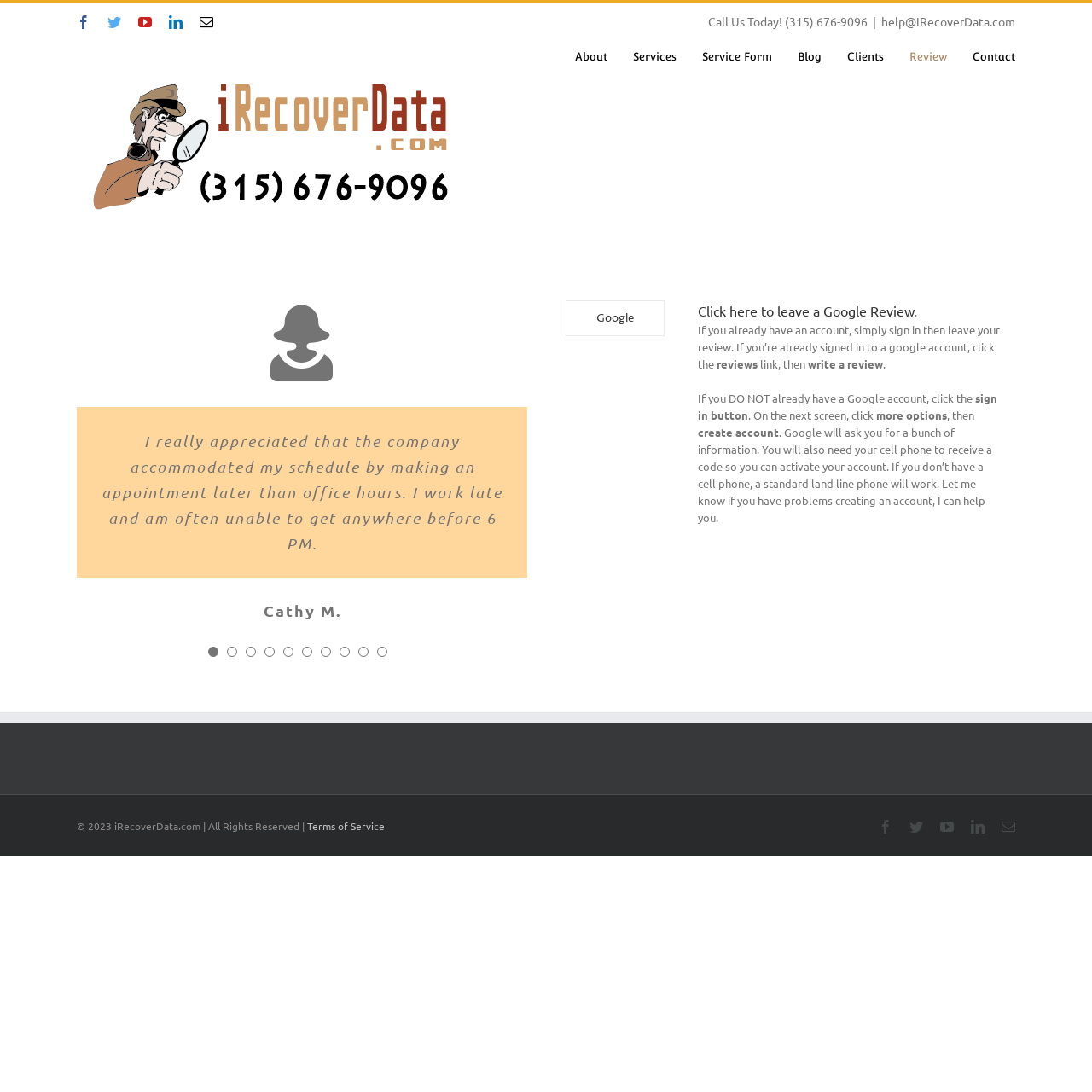What is the company's phone number?
Provide an in-depth and detailed explanation in response to the question.

The company's phone number can be found at the top of the webpage, next to the 'Call Us Today!' text.